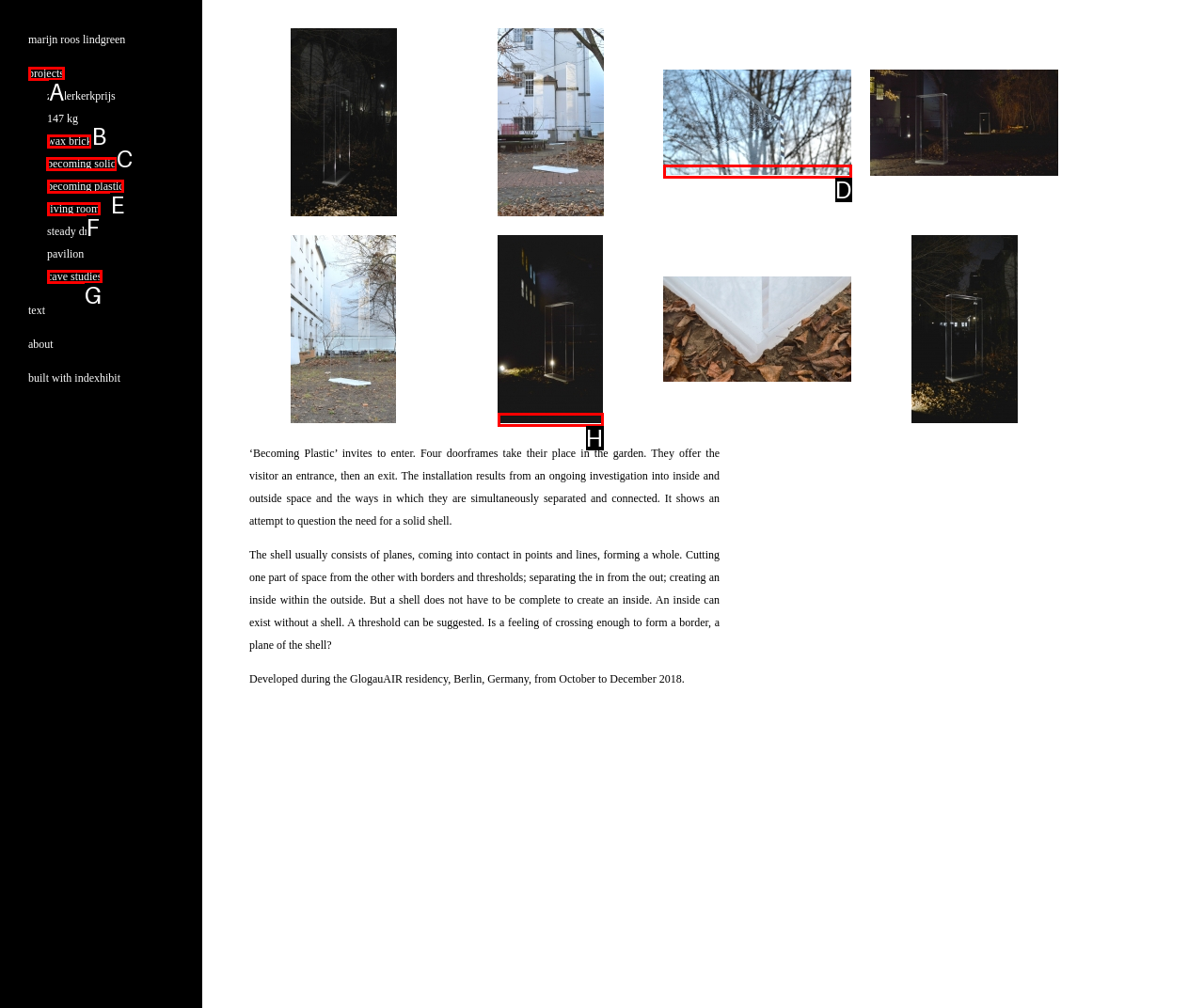Select the letter of the UI element you need to click to complete this task: open becoming solid.

C